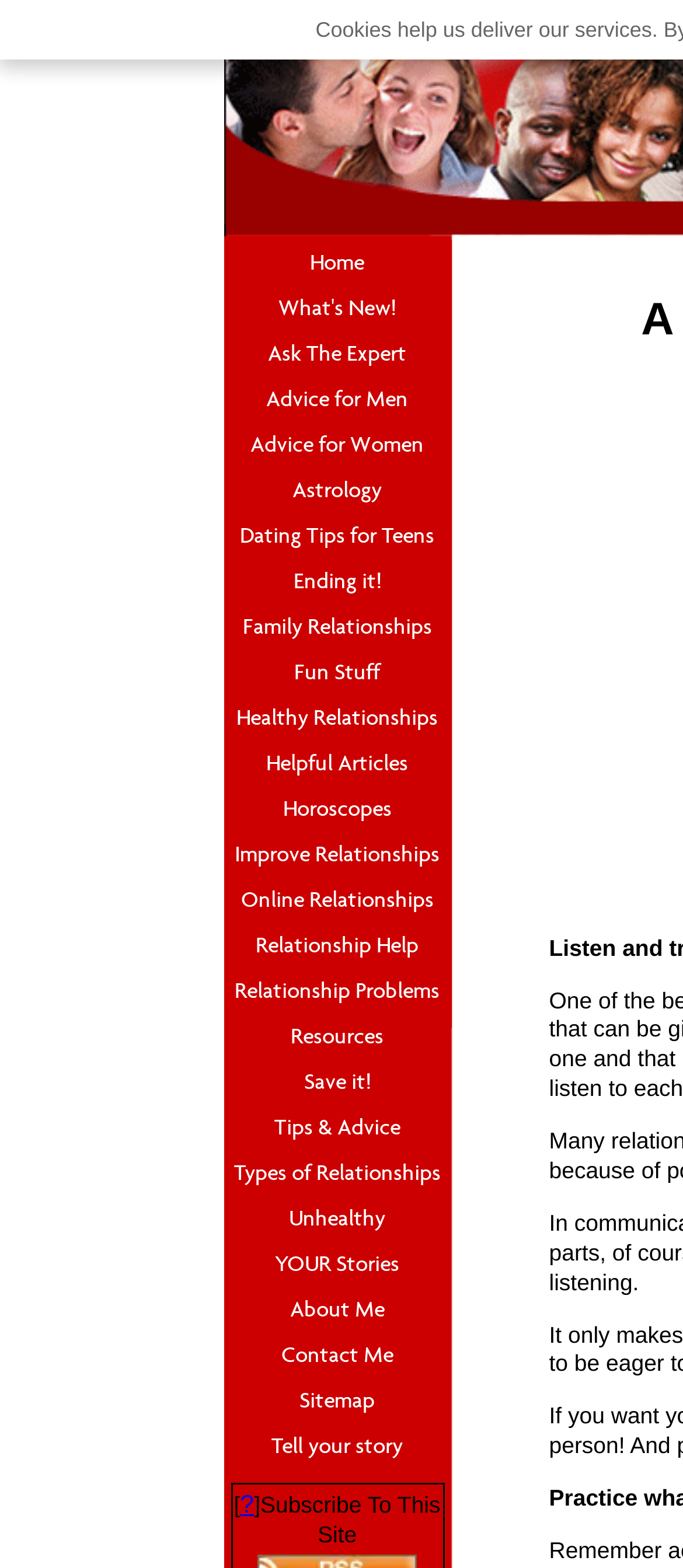Determine the bounding box coordinates for the UI element described. Format the coordinates as (top-left x, top-left y, bottom-right x, bottom-right y) and ensure all values are between 0 and 1. Element description: Advice for Men

[0.327, 0.24, 0.66, 0.269]